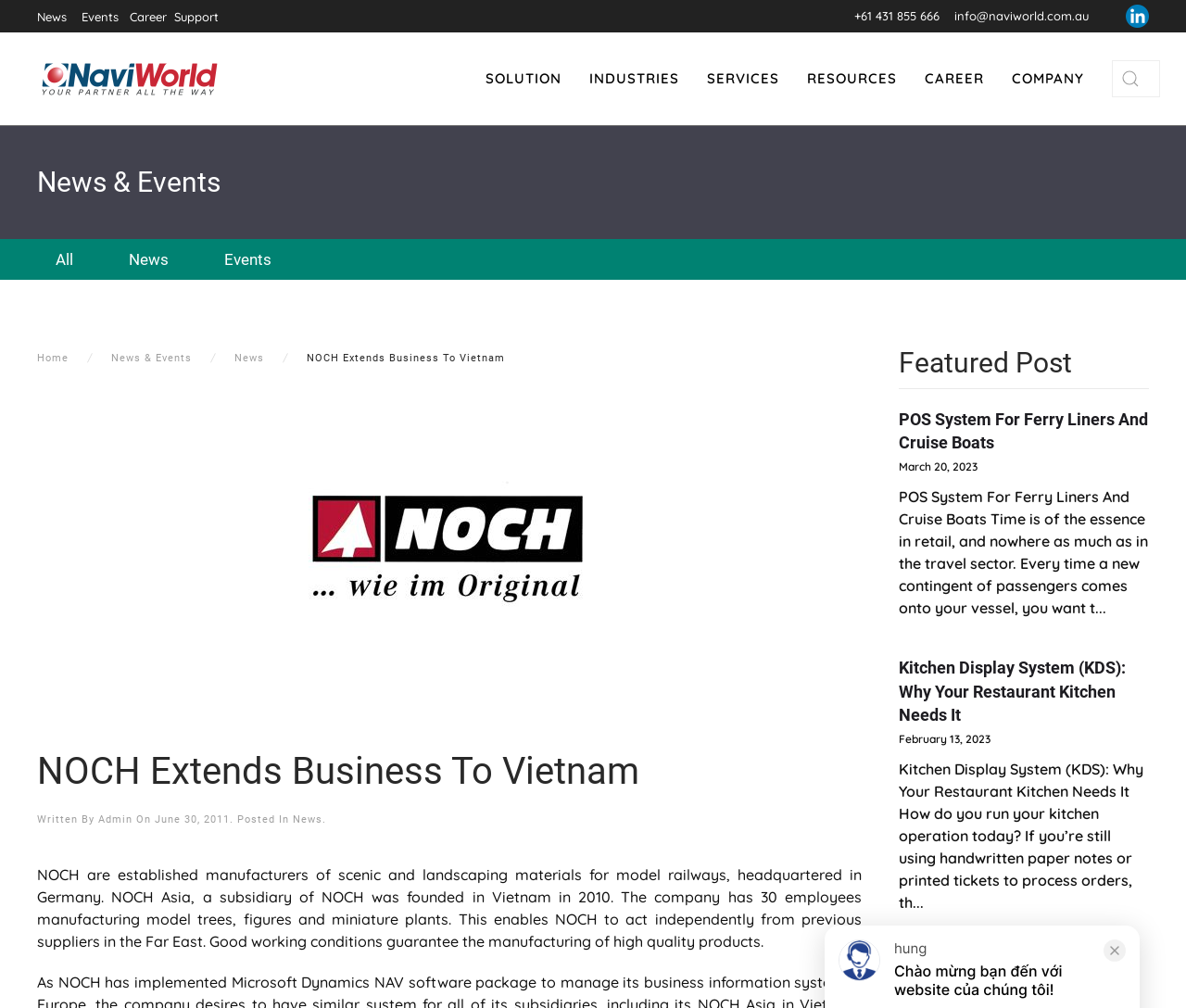Where was NOCH Asia founded?
Refer to the image and provide a thorough answer to the question.

According to the webpage content, specifically the text 'NOCH Asia, a subsidiary of NOCH was founded in Vietnam in 2010.', it can be concluded that NOCH Asia was founded in Vietnam.